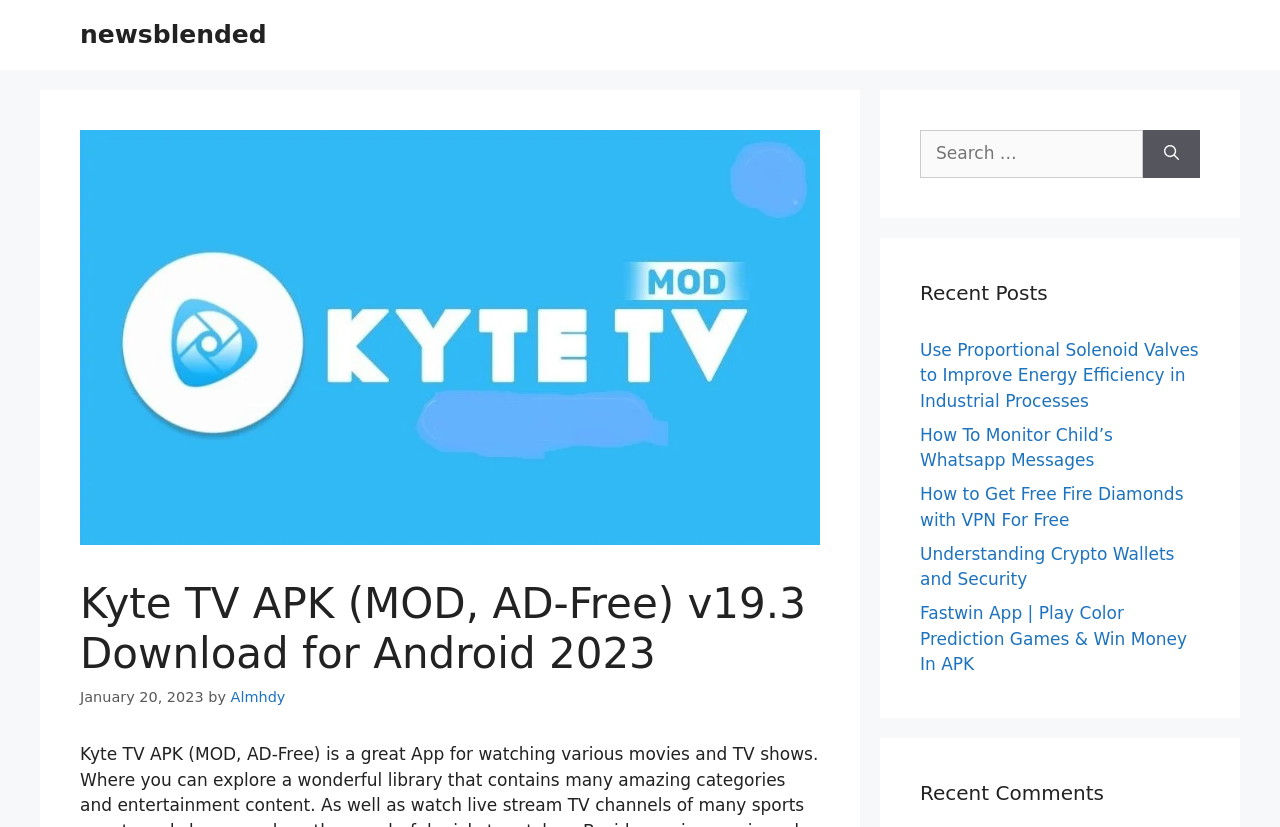Give a one-word or one-phrase response to the question:
Who is the author of the post?

Almhdy